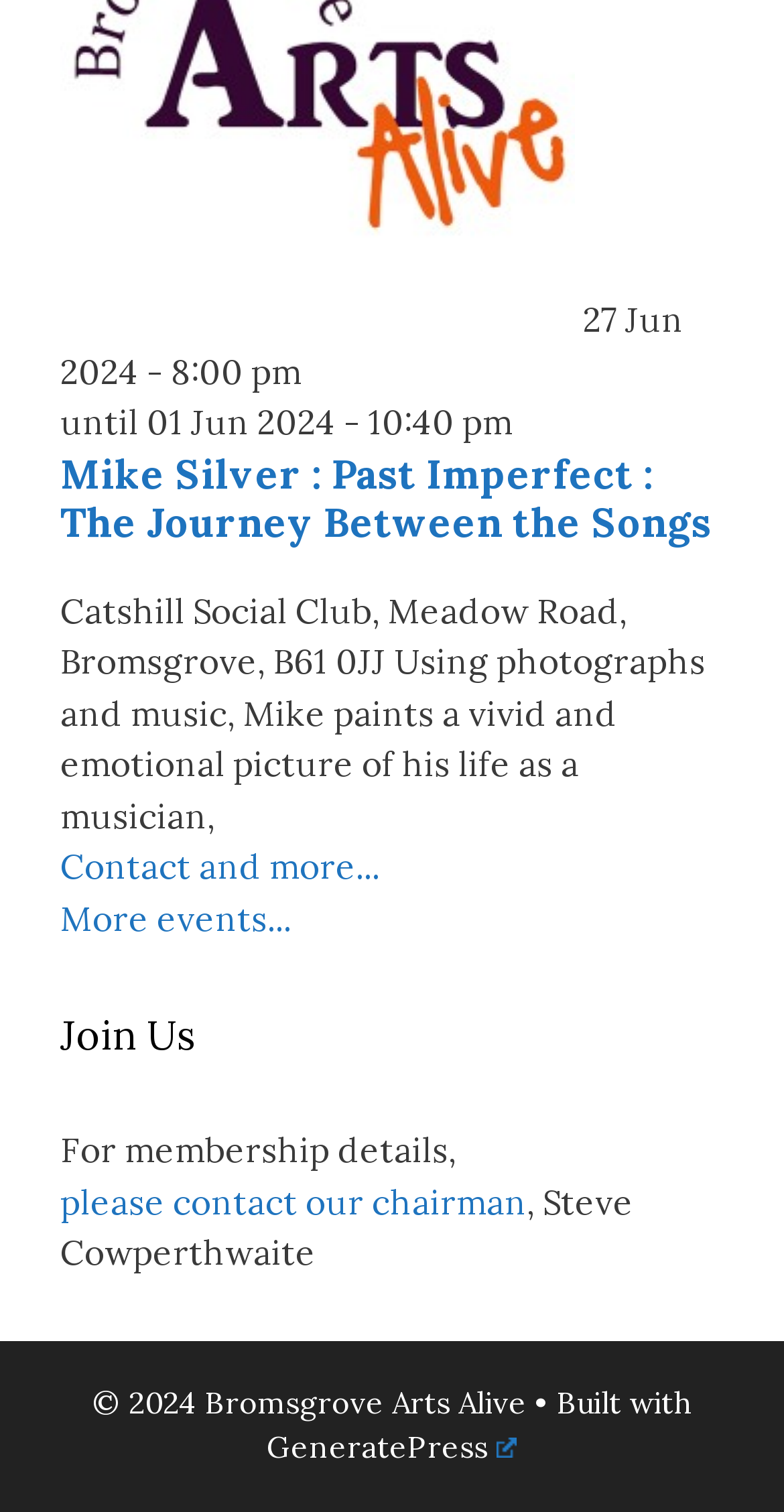What is the date range of the event?
Provide a detailed answer to the question, using the image to inform your response.

The date range of the event can be found in the static text elements, which mention '27 Jun 2024 - 8:00 pm' and 'until 01 Jun 2024 - 10:40 pm'. By combining these two dates, we can infer the date range of the event.